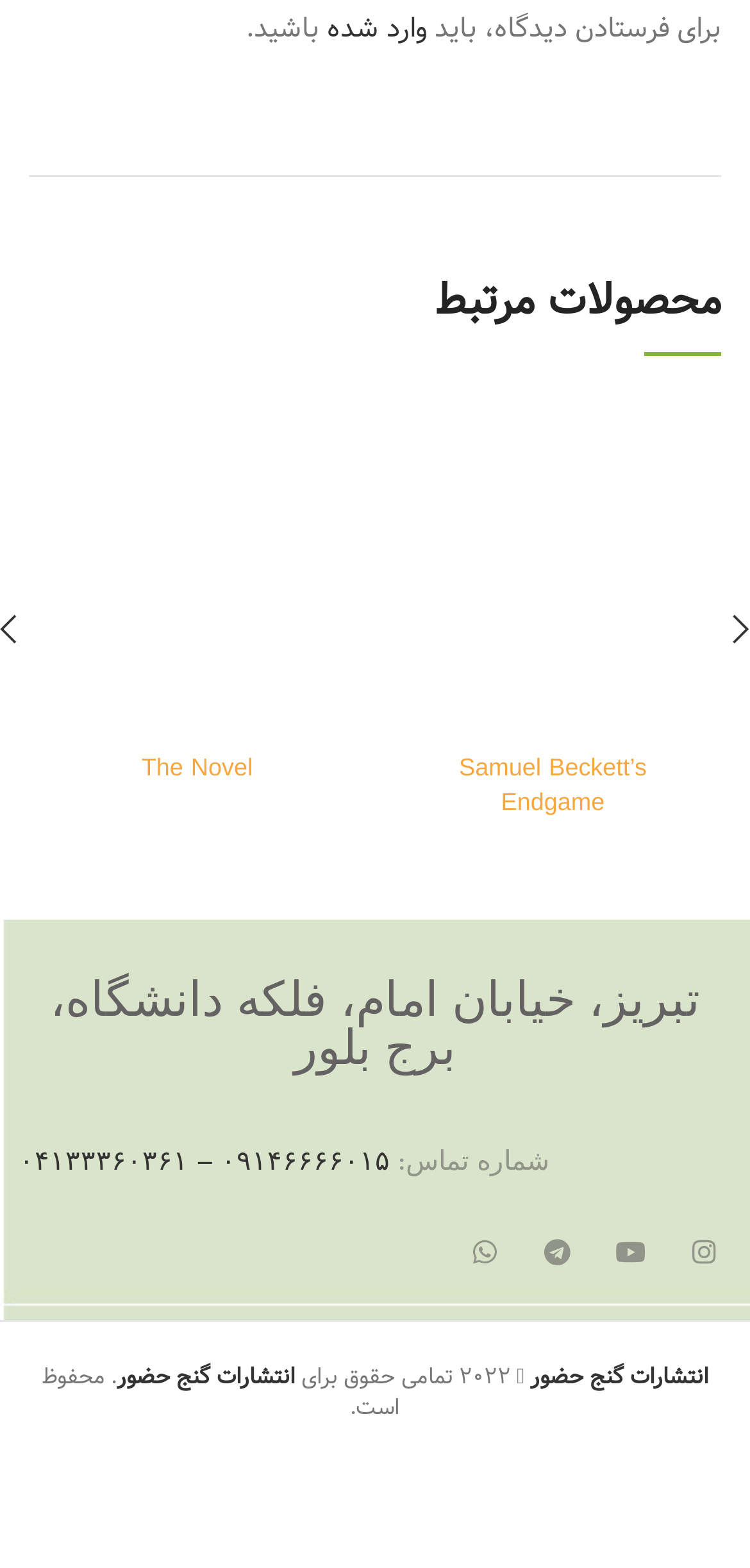Refer to the image and provide a thorough answer to this question:
What is the address of the publisher?

The address of the publisher is found in the heading element with the text 'تبریز، خیابان امام، فلکه دانشگاه، برج بلور', which is located at the bottom-left of the webpage, with a bounding box of [0.026, 0.625, 0.974, 0.686].